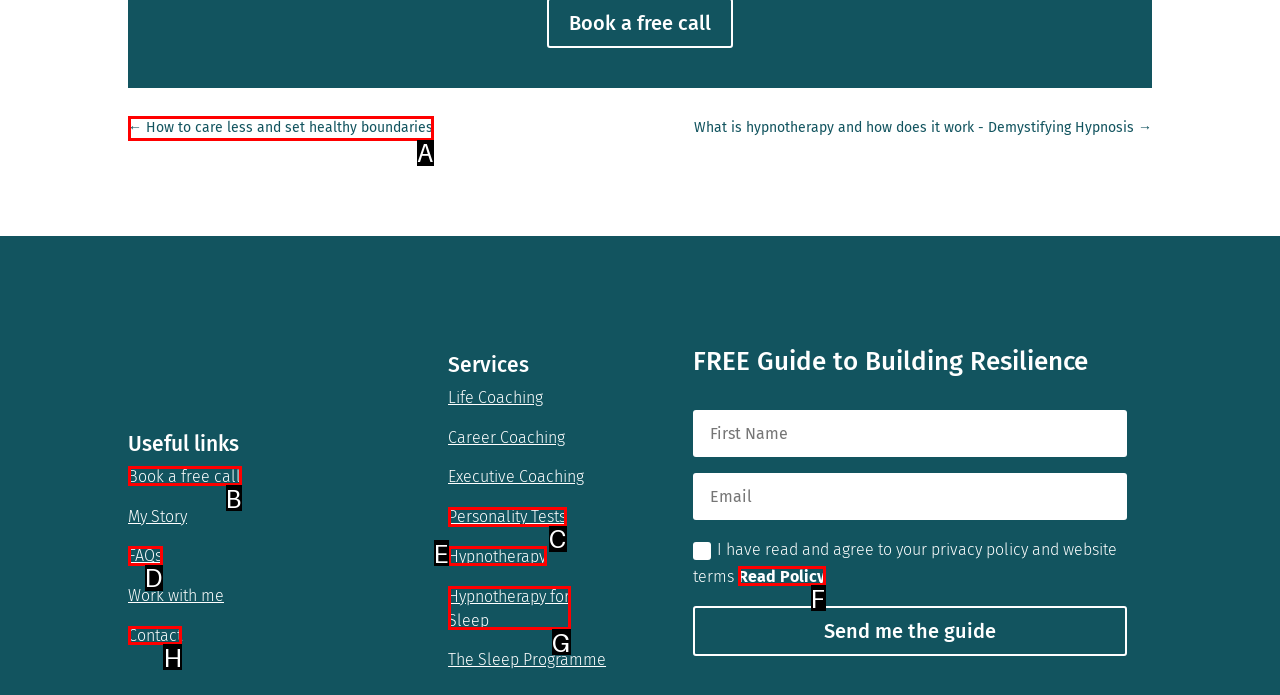Determine the letter of the UI element that you need to click to perform the task: Visit the 'Contact' page.
Provide your answer with the appropriate option's letter.

H